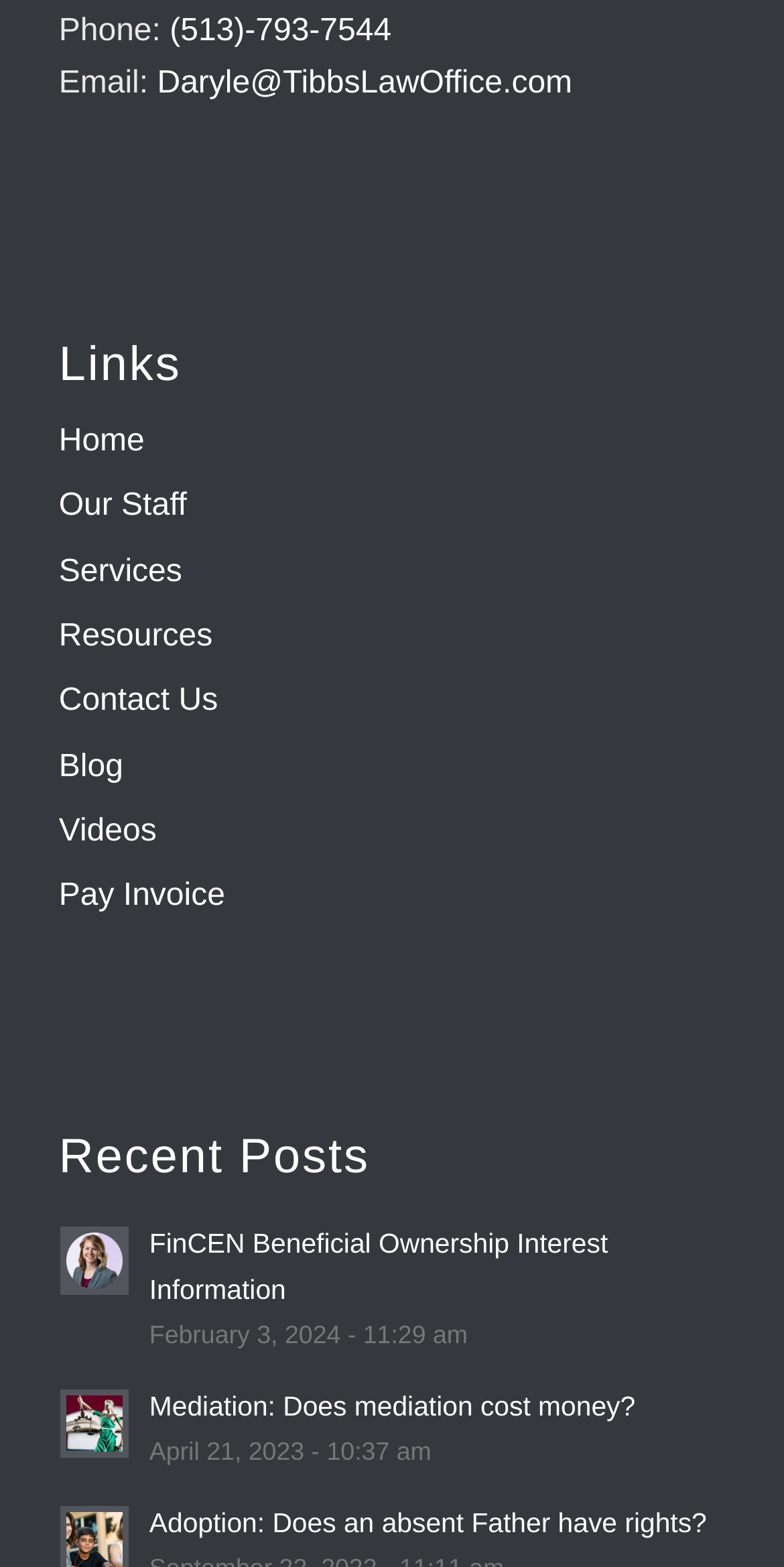Please pinpoint the bounding box coordinates for the region I should click to adhere to this instruction: "Send an email to Daryle".

[0.2, 0.042, 0.73, 0.064]